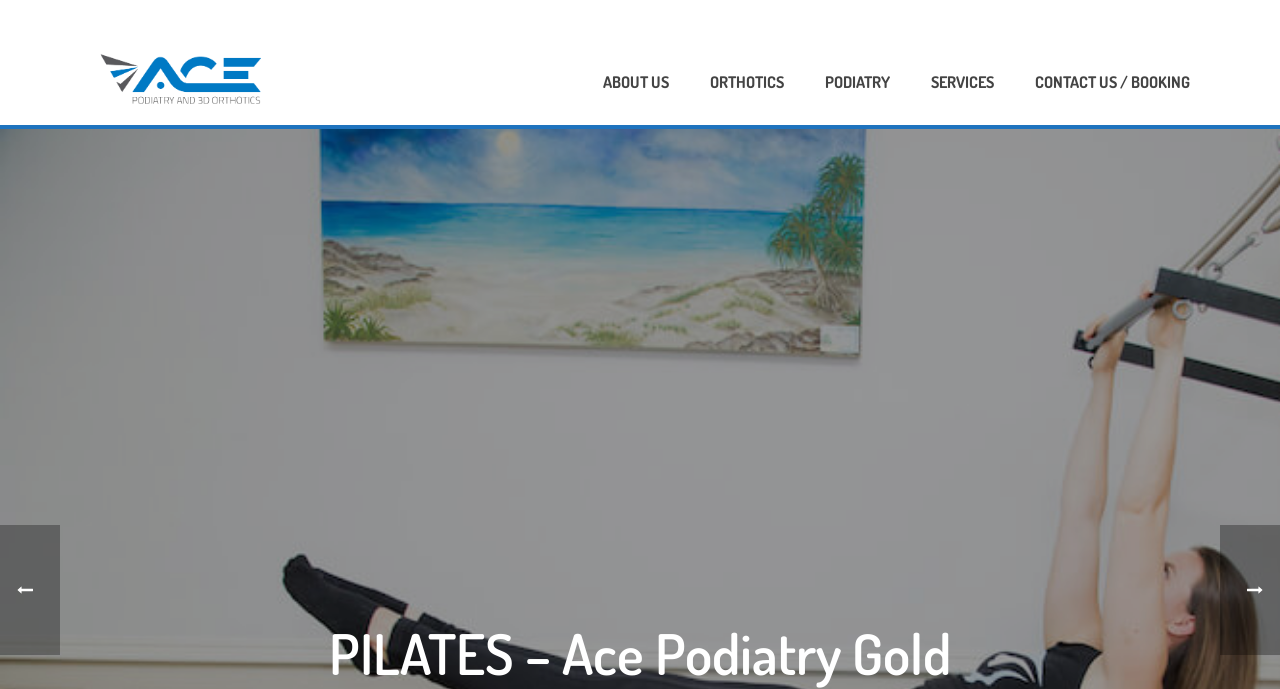Articulate a detailed summary of the webpage's content and design.

The webpage is about Pilates and is hosted by ACE Podiatry Gold Coast. At the top, there is a navigation menu with five links: "ABOUT US", "ORTHOTICS", "PODIATRY", "SERVICES", and "CONTACT US / BOOKING". These links are positioned horizontally, with "ABOUT US" on the left and "CONTACT US / BOOKING" on the right.

Below the navigation menu, there are two identical images of a Gold Coast Podiatrist and 3D Orthotics, positioned side by side, taking up about a quarter of the screen width. 

On the top-left corner, there is a small image, and another small image is located on the bottom-right corner of the screen. These images appear to be decorative or icons.

The webpage seems to be focused on providing information about Pilates, as indicated by the meta description, but the main content of the page is not immediately visible.